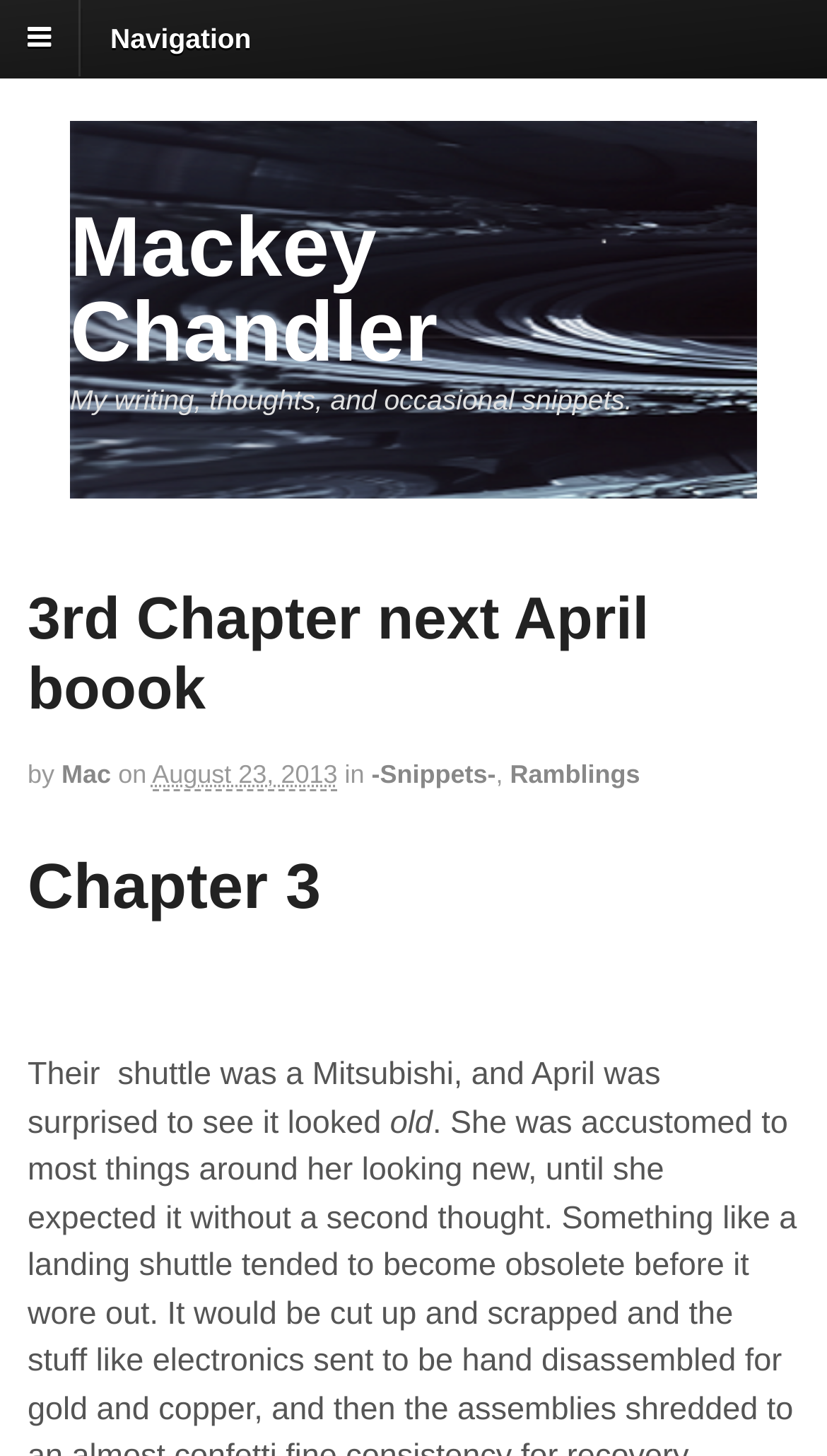Please give a concise answer to this question using a single word or phrase: 
When was the chapter written?

August 23, 2013